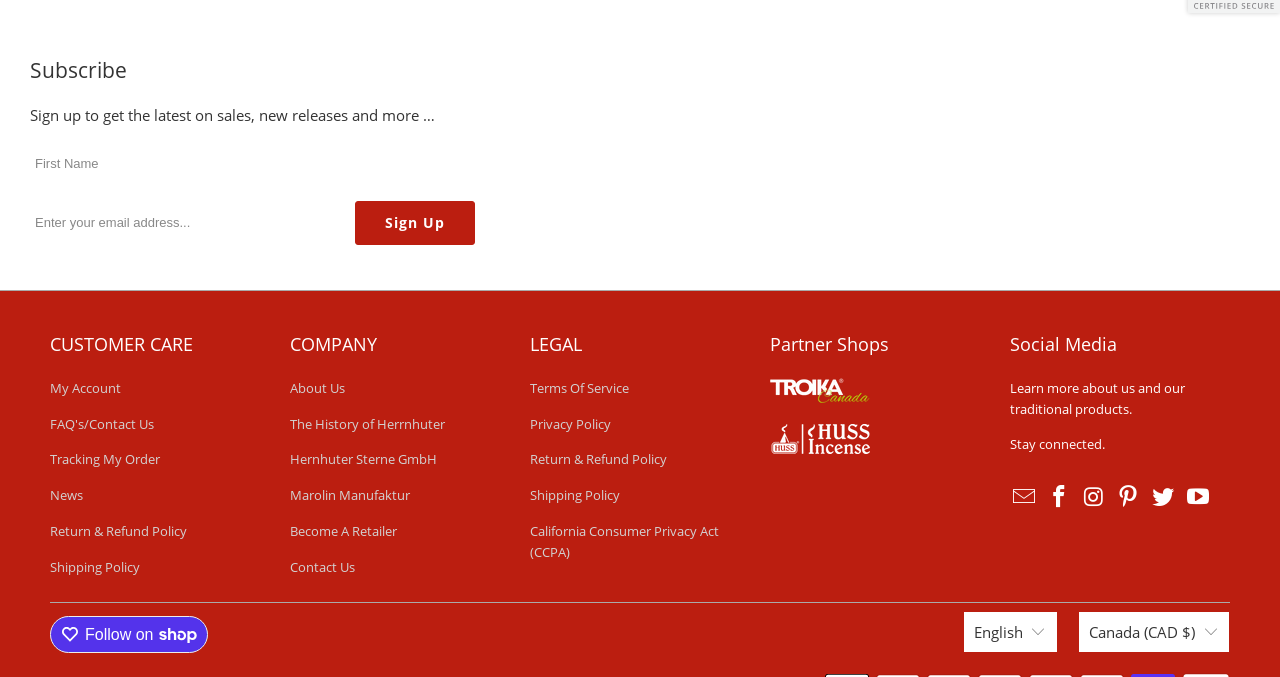What type of company is Herrnhuter?
Provide an in-depth answer to the question, covering all aspects.

The webpage has a section titled 'COMPANY' which includes links to 'About Us', 'The History of Herrnhuter', and 'Hernhuter Sterne GmbH', suggesting that Herrnhuter is a company with a rich history and tradition. Additionally, the presence of links to 'Marolin Manufaktur' and 'Become A Retailer' implies that Herrnhuter is a manufacturer of traditional products.